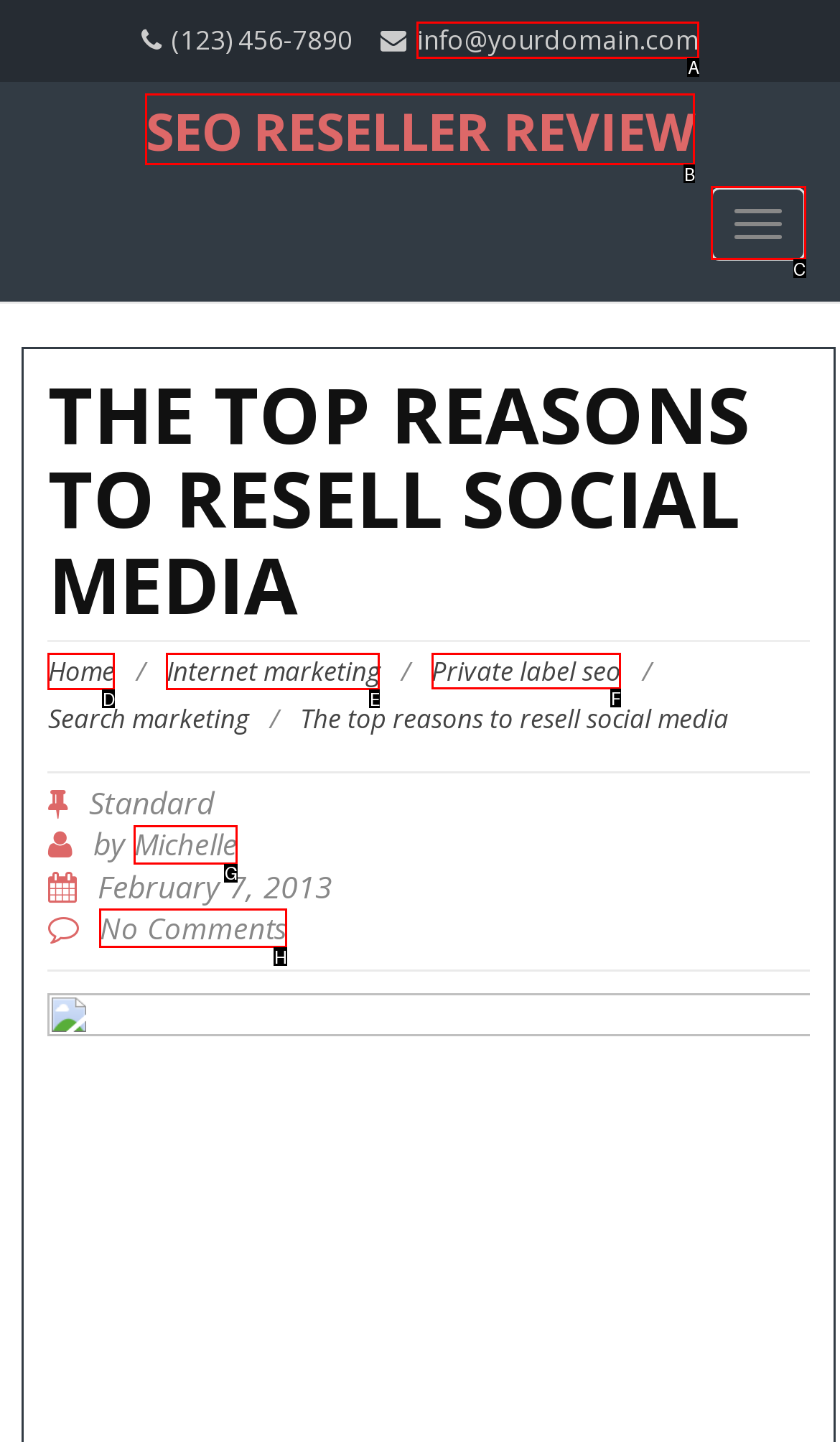Which HTML element should be clicked to perform the following task: read the article about private label SEO
Reply with the letter of the appropriate option.

F